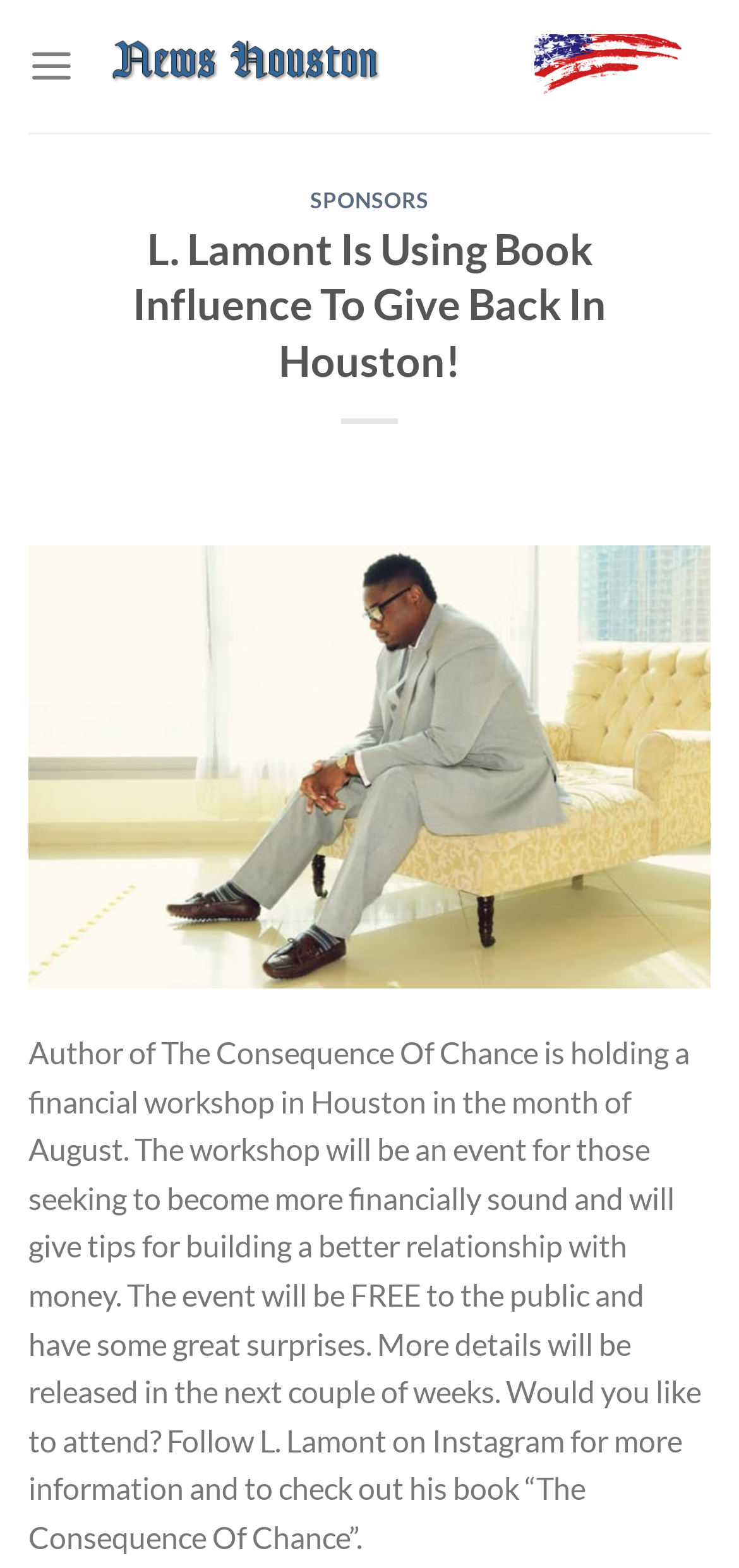What is the benefit of attending the workshop?
Based on the image, provide a one-word or brief-phrase response.

Become financially sound